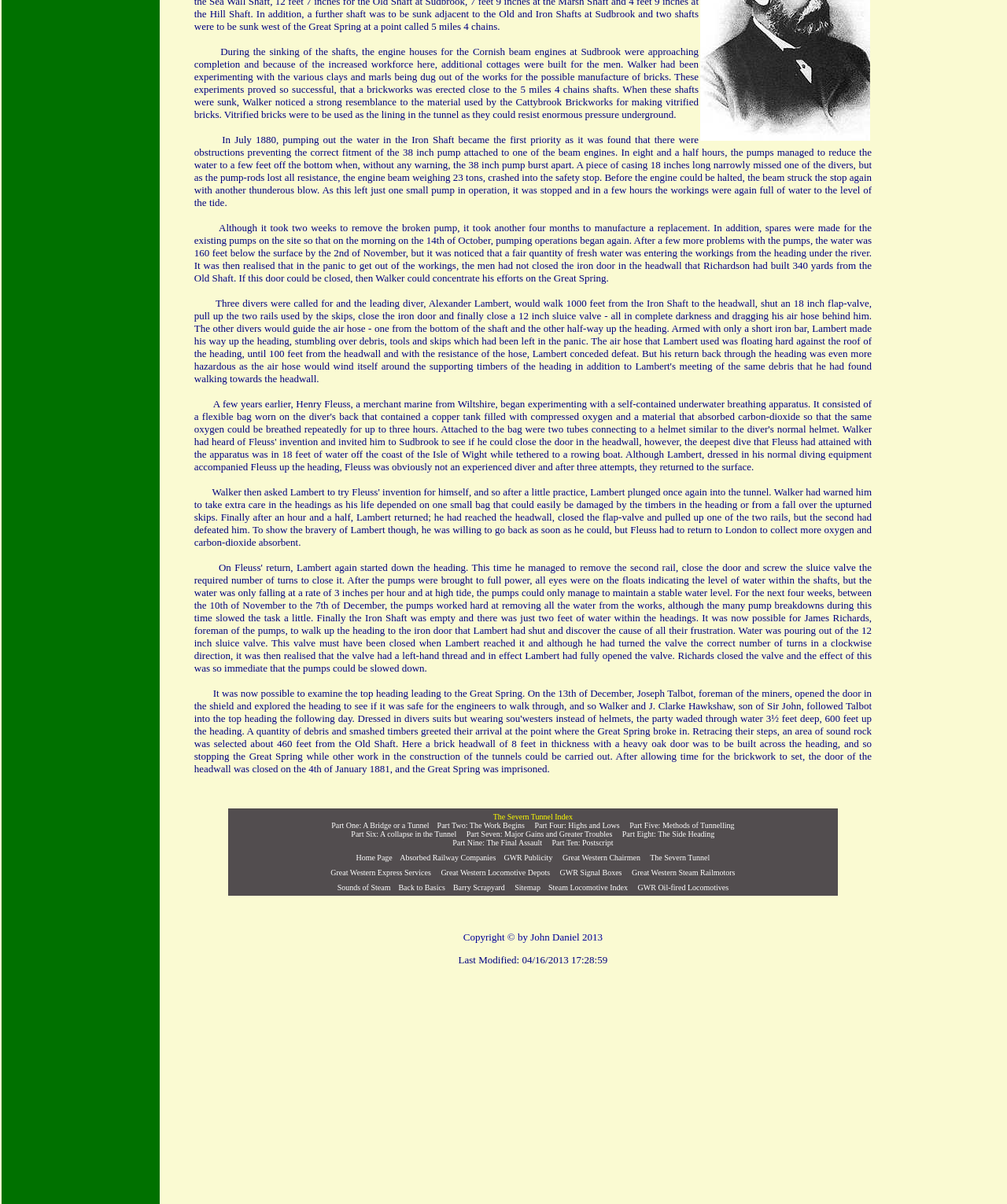What is the topic of the webpage?
Using the image provided, answer with just one word or phrase.

Severn Tunnel